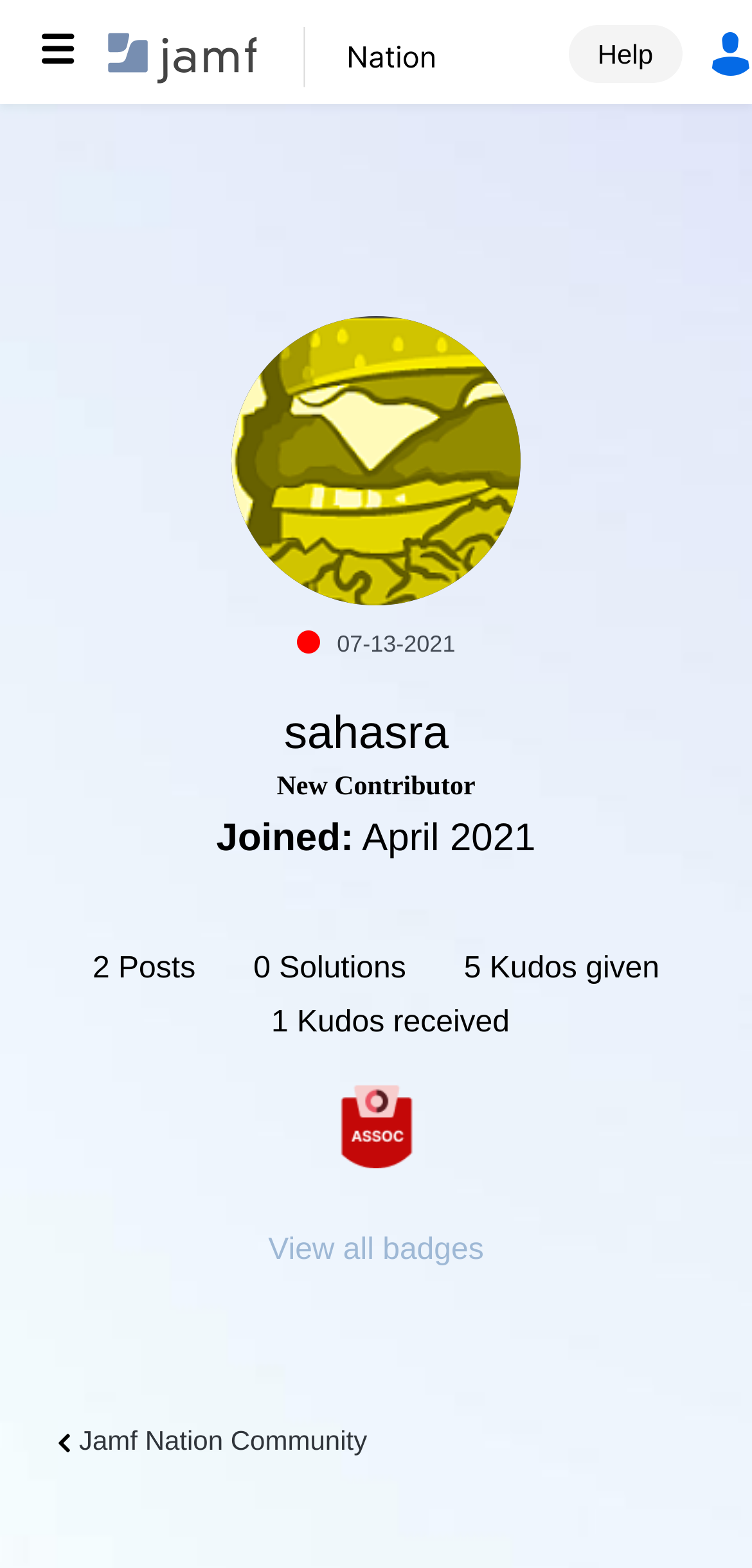What is the user's current status?
Your answer should be a single word or phrase derived from the screenshot.

offline